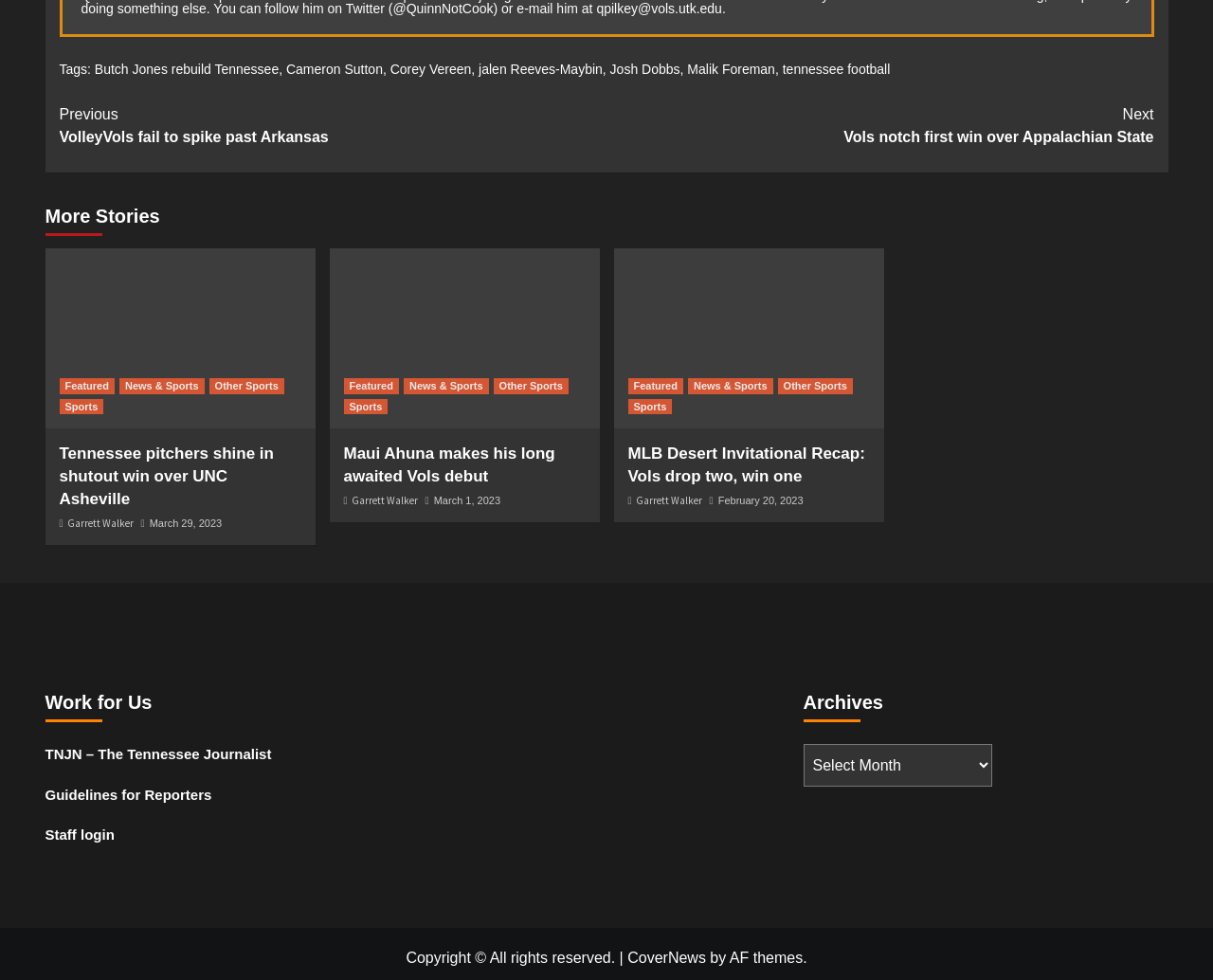Refer to the image and offer a detailed explanation in response to the question: What is the date of the story 'Maui Ahuna makes his long awaited Vols debut'?

This question can be answered by looking at the date link below the figure element containing the story 'Maui Ahuna makes his long awaited Vols debut'. The date link is 'March 1, 2023'.